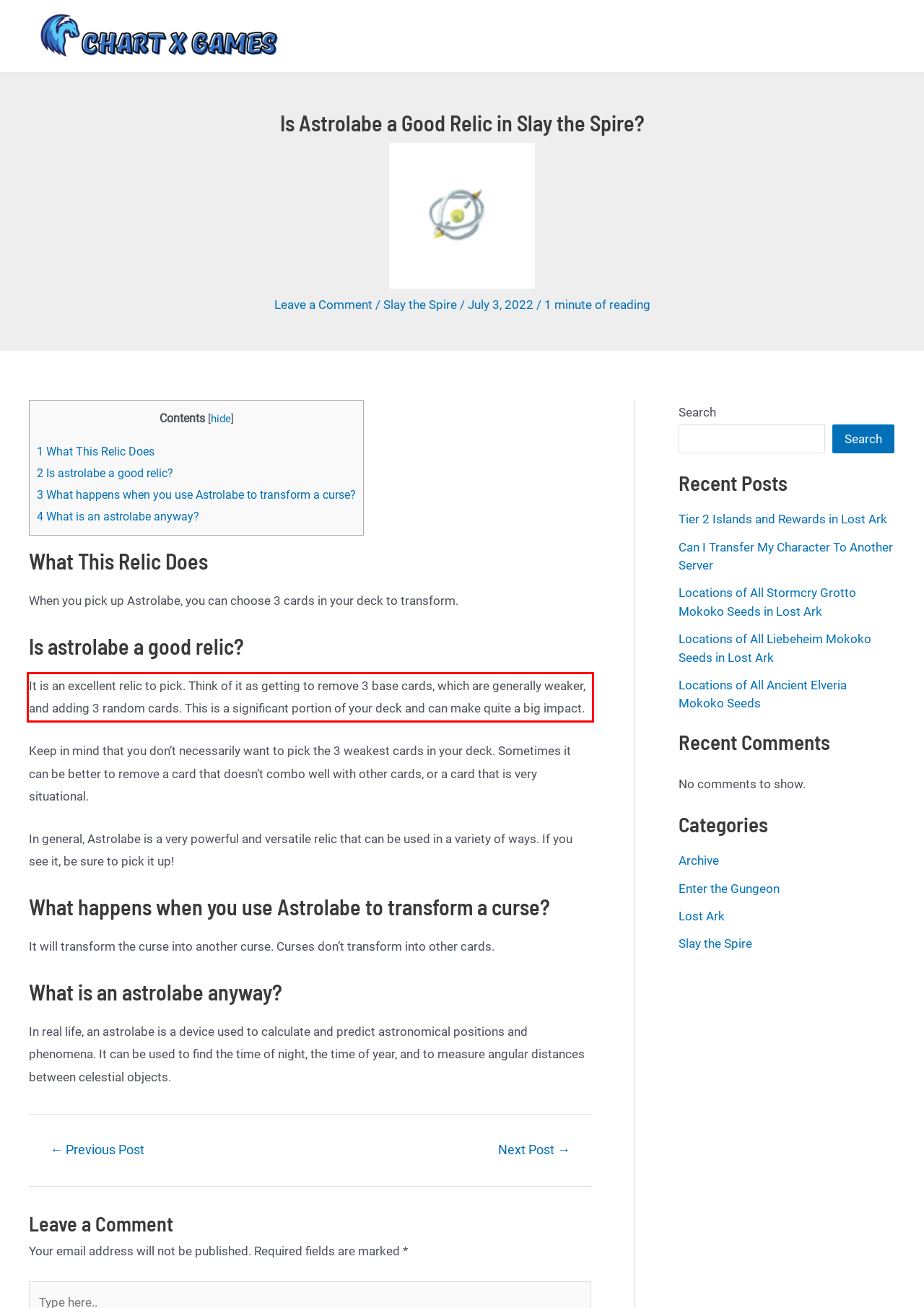Please examine the webpage screenshot containing a red bounding box and use OCR to recognize and output the text inside the red bounding box.

It is an excellent relic to pick. Think of it as getting to remove 3 base cards, which are generally weaker, and adding 3 random cards. This is a significant portion of your deck and can make quite a big impact.